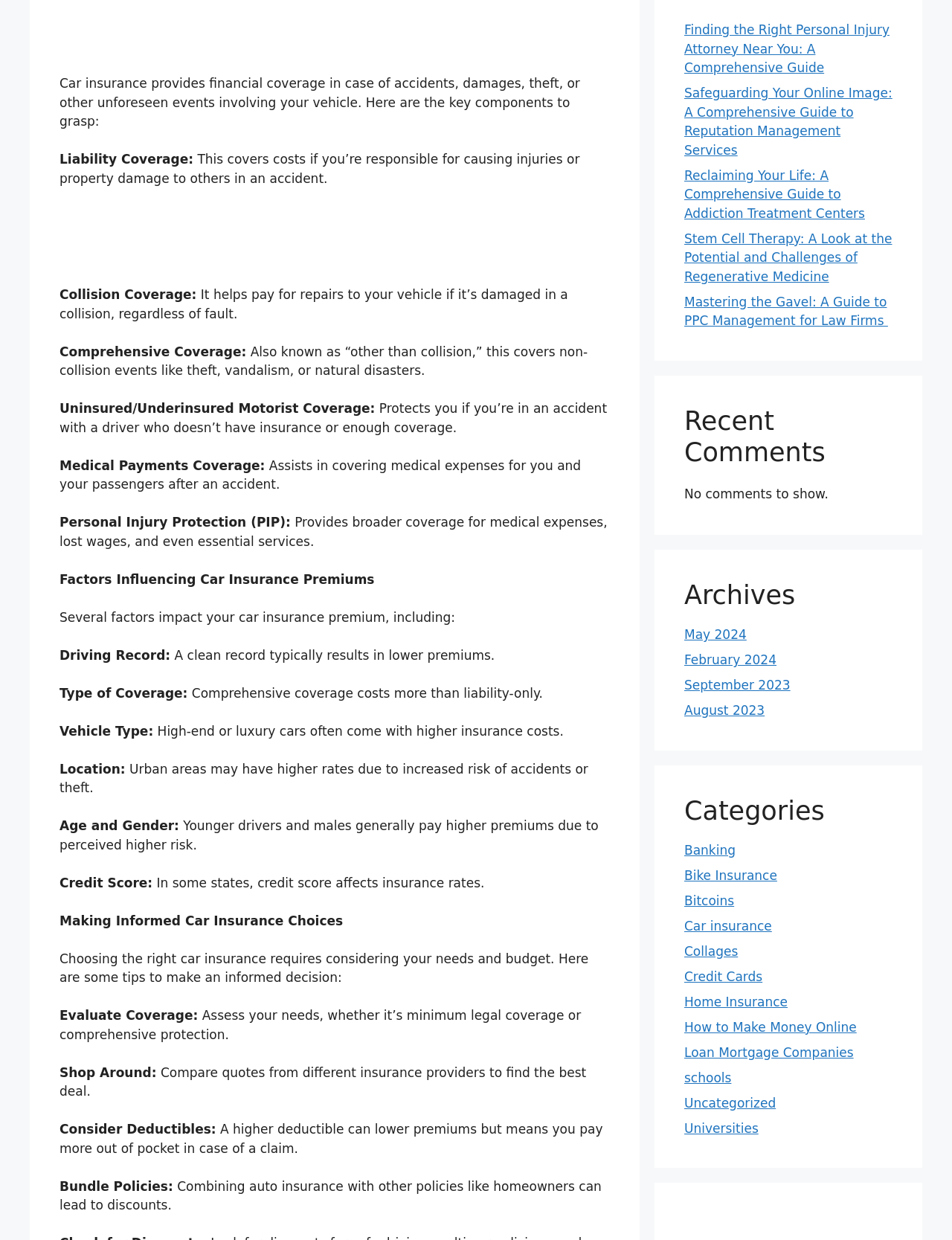Observe the image and answer the following question in detail: What is the purpose of Personal Injury Protection (PIP)?

As stated on the webpage, Personal Injury Protection (PIP) provides broader coverage for medical expenses, lost wages, and even essential services, indicating that it is a type of insurance that offers more comprehensive protection.